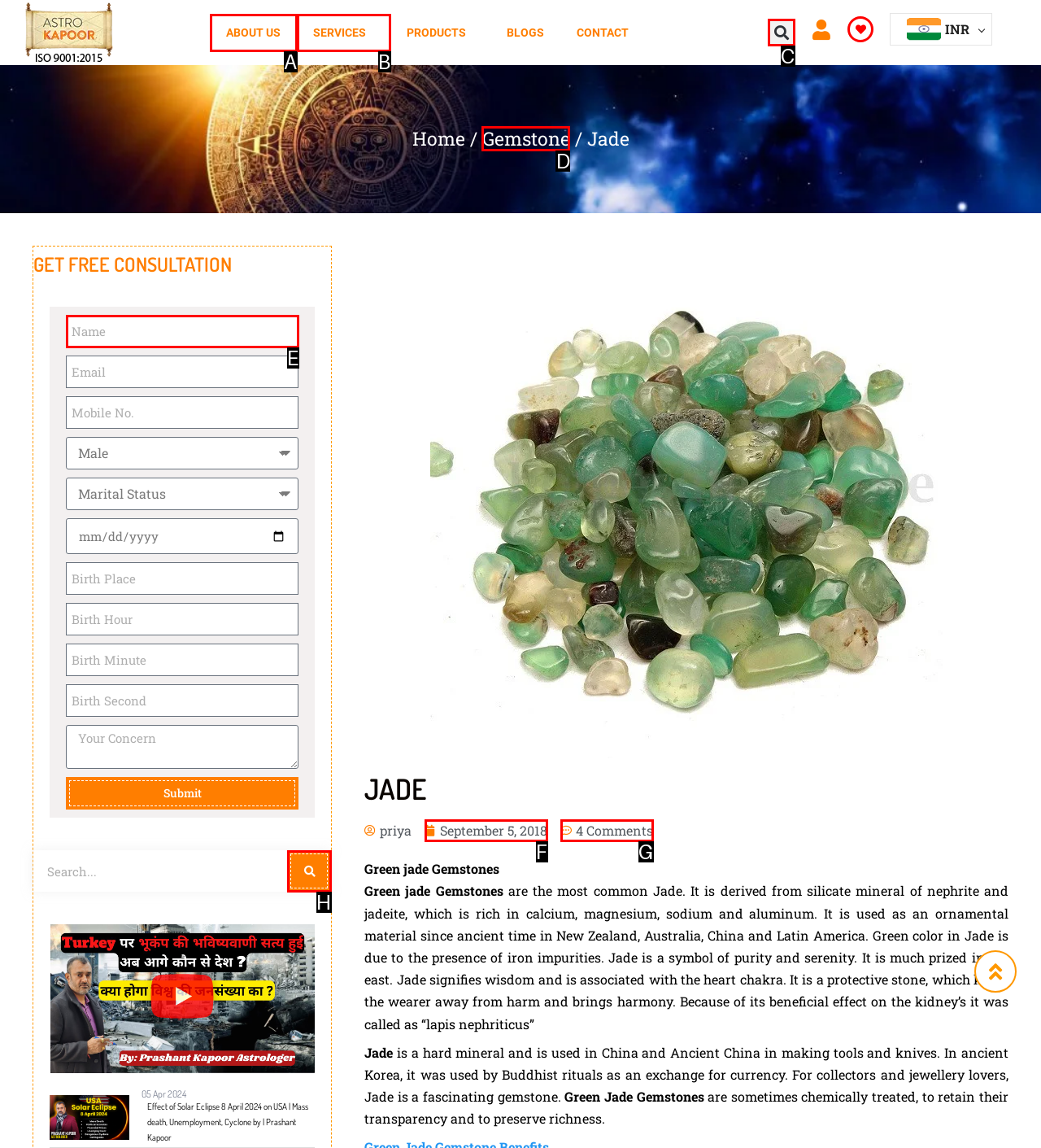Which UI element matches this description: September 5, 2018?
Reply with the letter of the correct option directly.

F